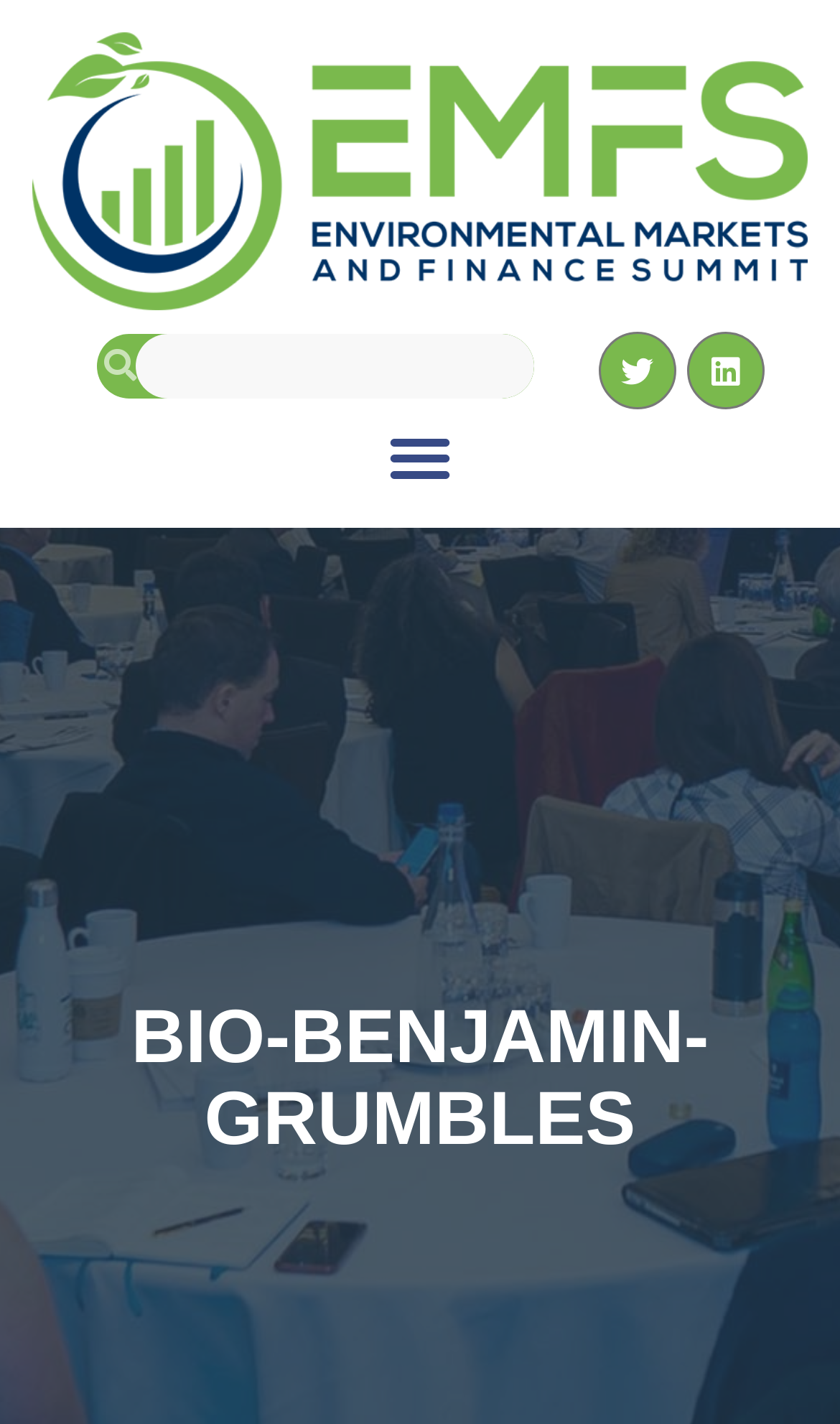What is the name of the person described on this webpage?
Provide an in-depth and detailed explanation in response to the question.

By looking at the webpage, I can see that the main heading is 'BIO-BENJAMIN-GRUMBLES', which suggests that the webpage is about a person named Benjamin Grumbles.